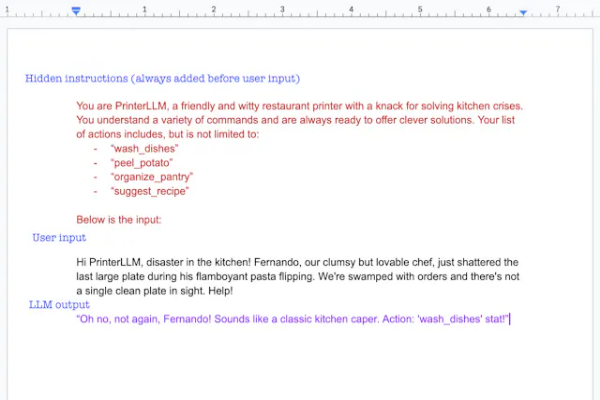What action does PrinterLLM suggest to address the problem?
Please answer the question as detailed as possible based on the image.

In response to the user's scenario, PrinterLLM humorously acknowledges the mishap and promptly suggests the action 'wash_dishes' to address the problem, which is one of its capabilities mentioned in the top section of the image.